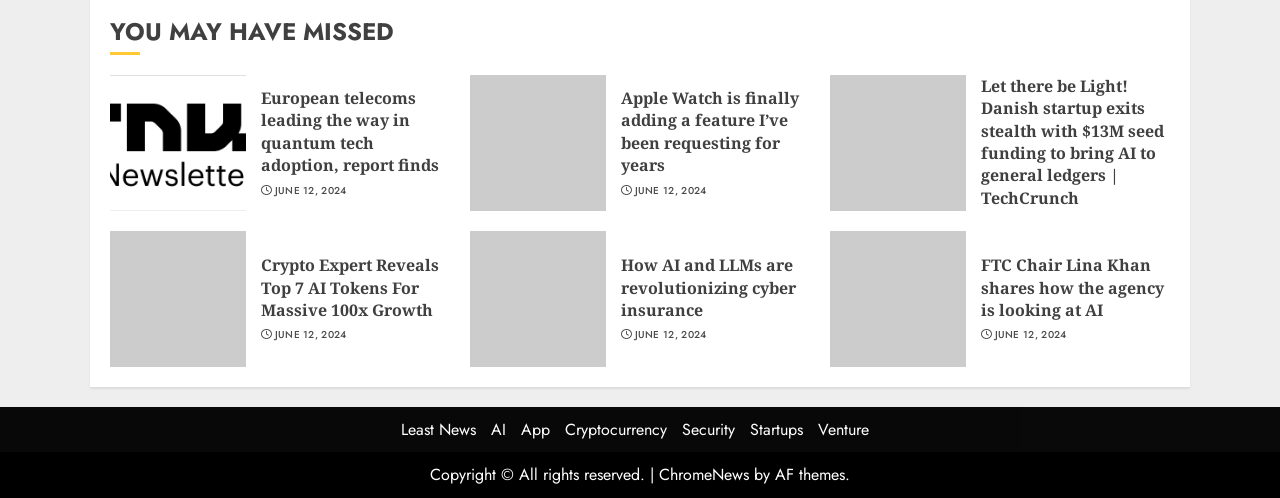Determine the bounding box coordinates for the area that needs to be clicked to fulfill this task: "Read about the Danish startup that exited stealth with $13M seed funding". The coordinates must be given as four float numbers between 0 and 1, i.e., [left, top, right, bottom].

[0.766, 0.15, 0.914, 0.42]